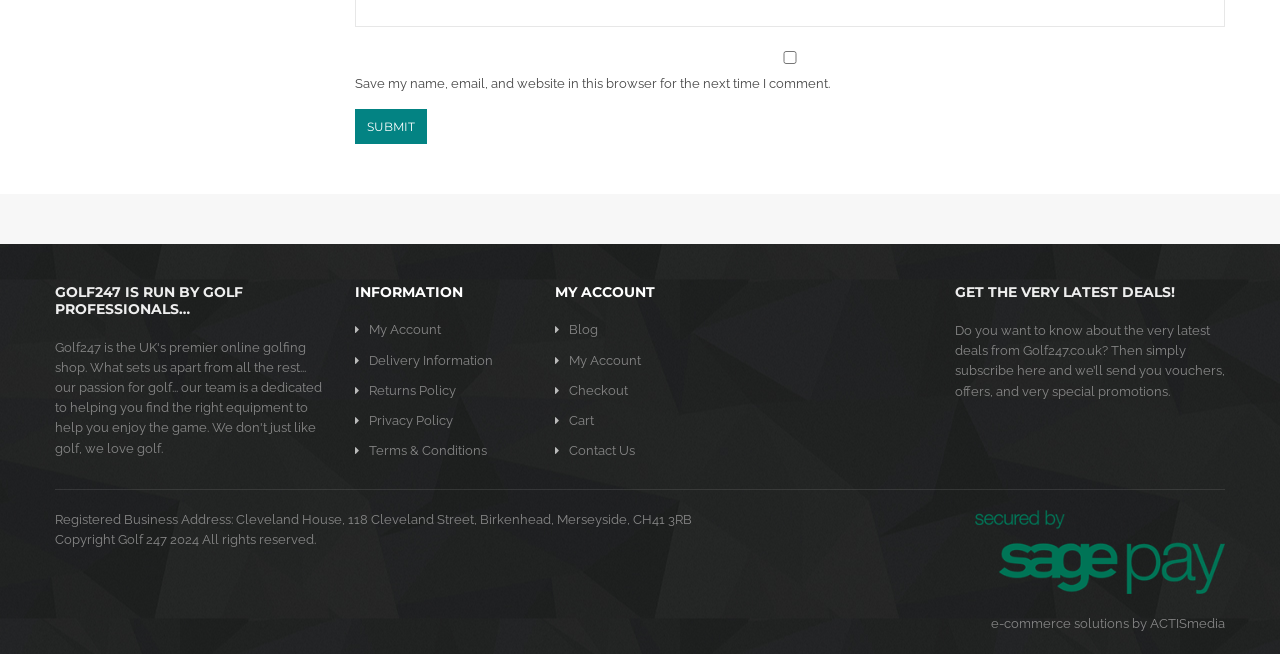With reference to the screenshot, provide a detailed response to the question below:
What type of professionals run Golf247?

The heading 'GOLF247 IS RUN BY GOLF PROFESSIONALS…' indicates that Golf247 is run by professionals in the golf industry.